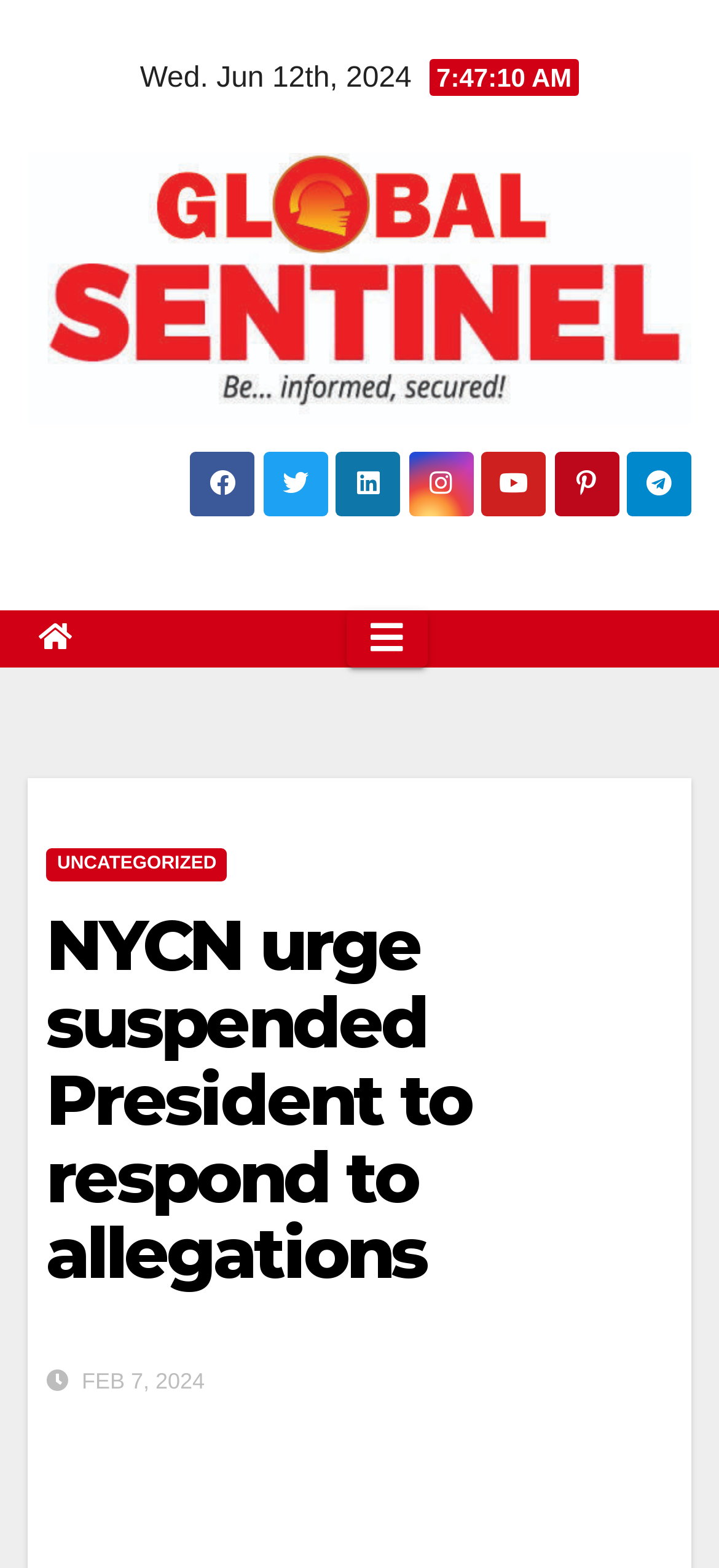Utilize the details in the image to thoroughly answer the following question: What is the name of the news website?

I found the name of the news website by looking at the link element at the top of the webpage, which says 'Global Sentinel' and has an image with the same name.